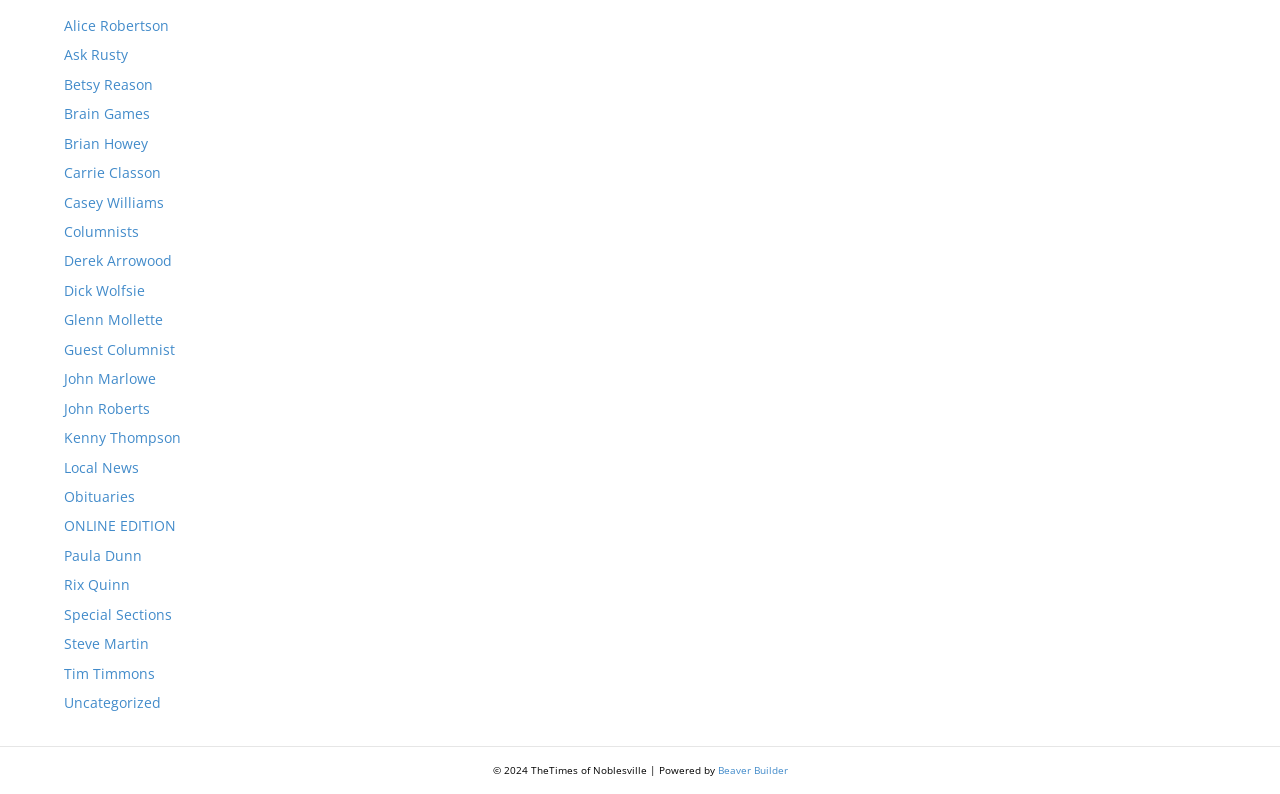Please find the bounding box coordinates for the clickable element needed to perform this instruction: "check June 2022".

[0.062, 0.959, 0.127, 0.989]